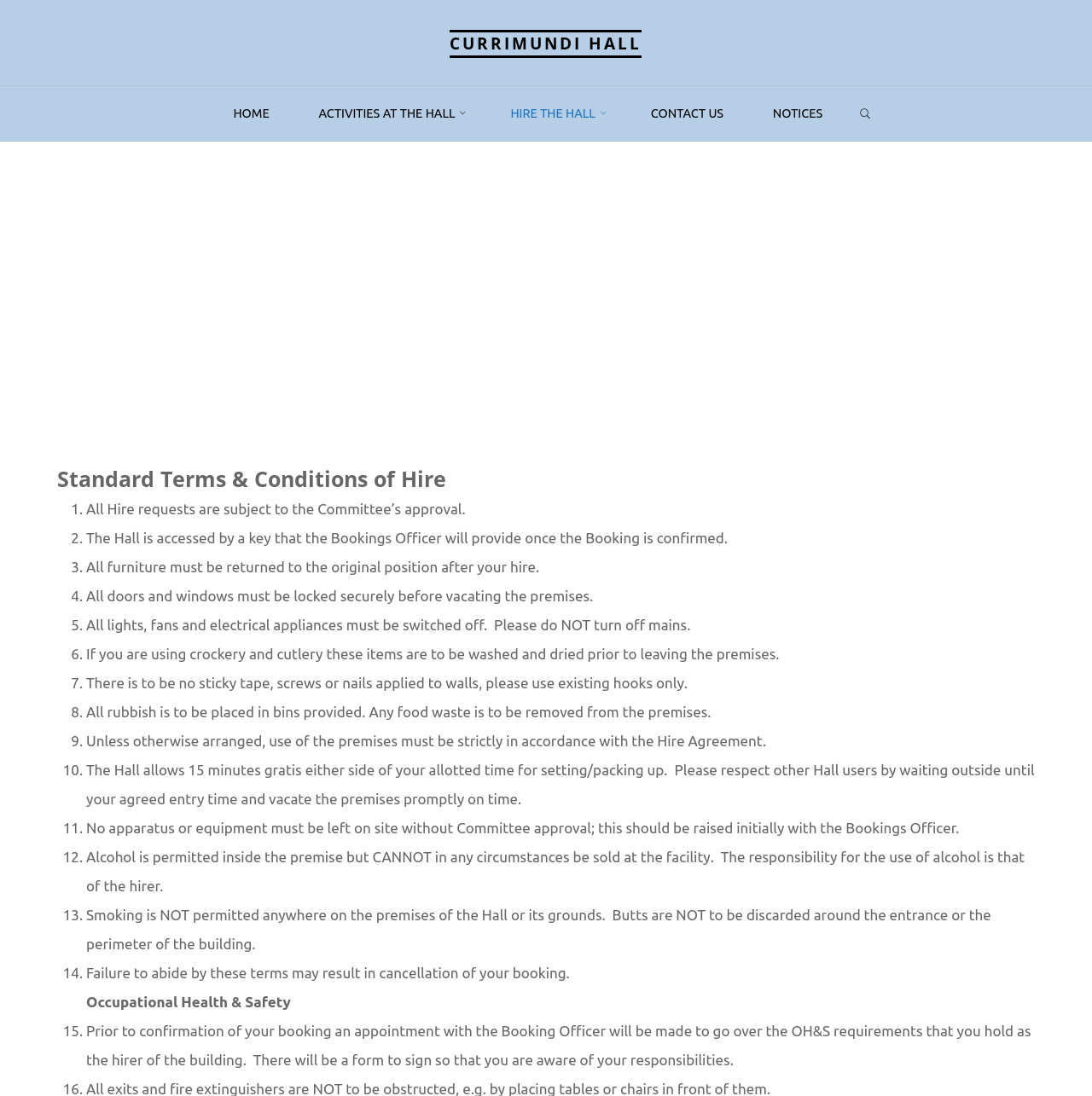What is the name of the hall?
Please provide a single word or phrase in response based on the screenshot.

Currimundi Hall